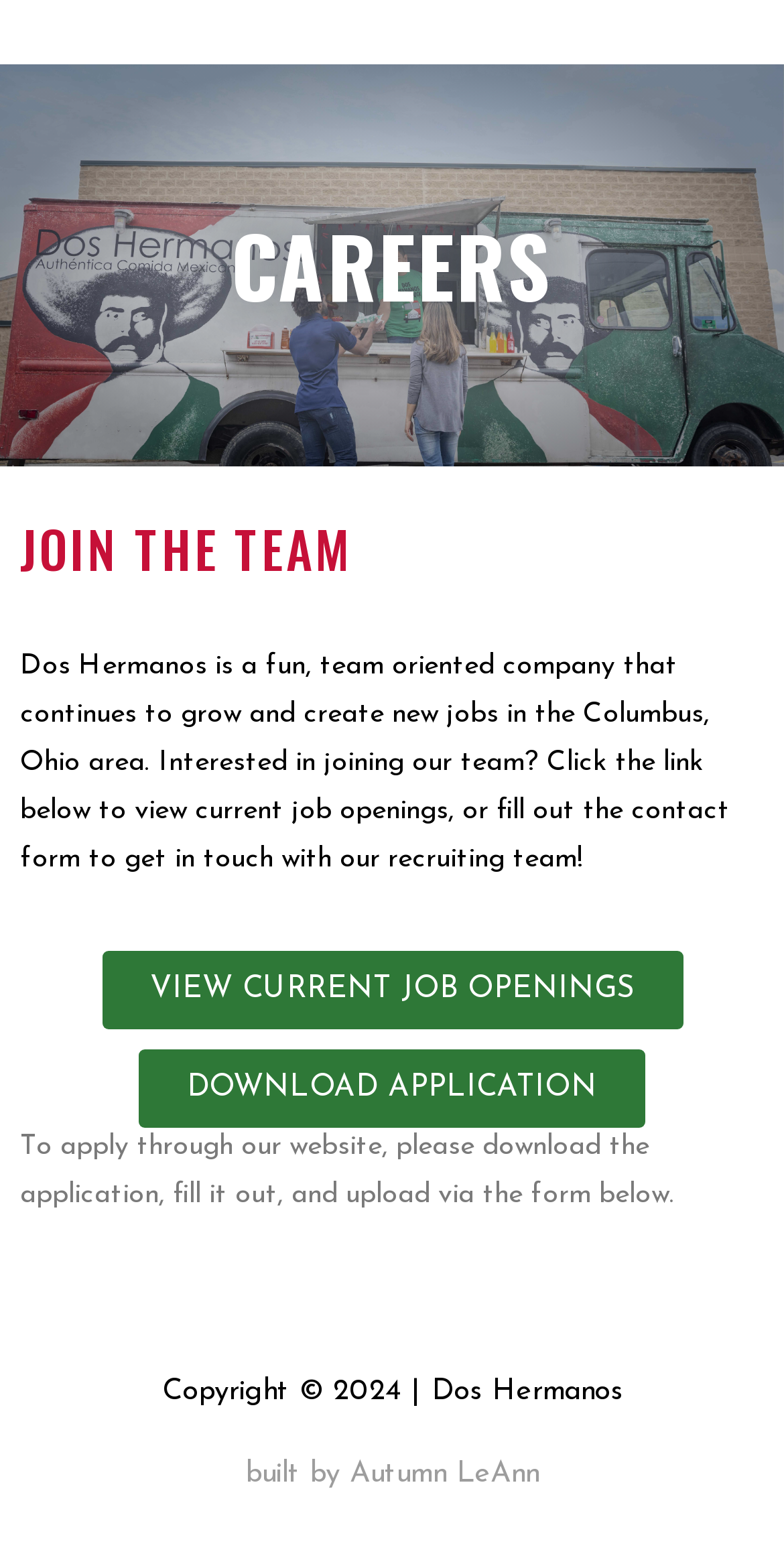What is the purpose of the 'DOWNLOAD APPLICATION' link?
Answer the question in a detailed and comprehensive manner.

The purpose of the 'DOWNLOAD APPLICATION' link can be inferred from the surrounding text that says 'To apply through our website, please download the application, fill it out, and upload via the form below.' This suggests that the link is used to download an application form that needs to be filled out and uploaded to apply for a job.